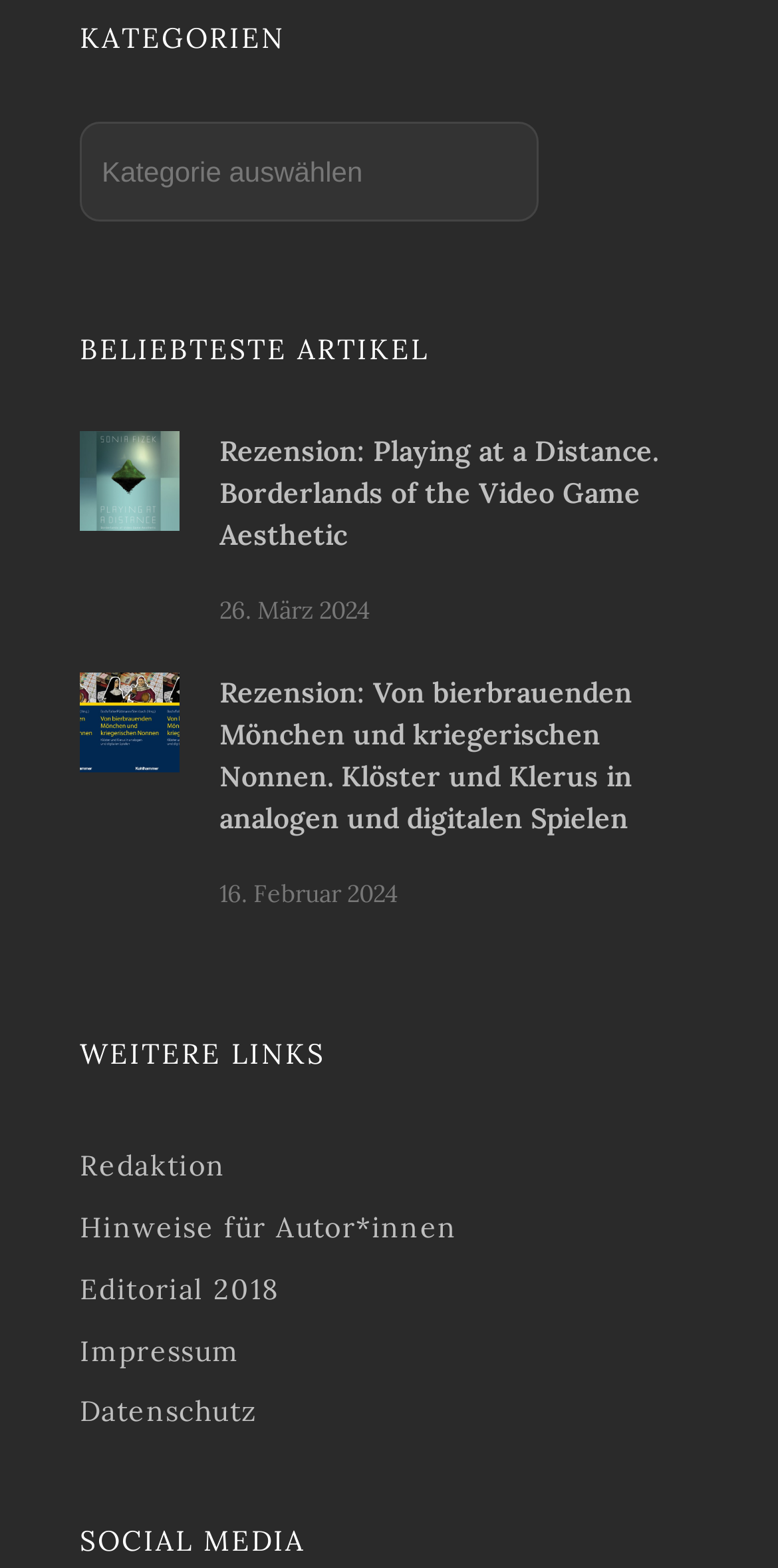Find the bounding box coordinates of the clickable region needed to perform the following instruction: "Read the review of 'Playing at a Distance'". The coordinates should be provided as four float numbers between 0 and 1, i.e., [left, top, right, bottom].

[0.103, 0.275, 0.897, 0.403]